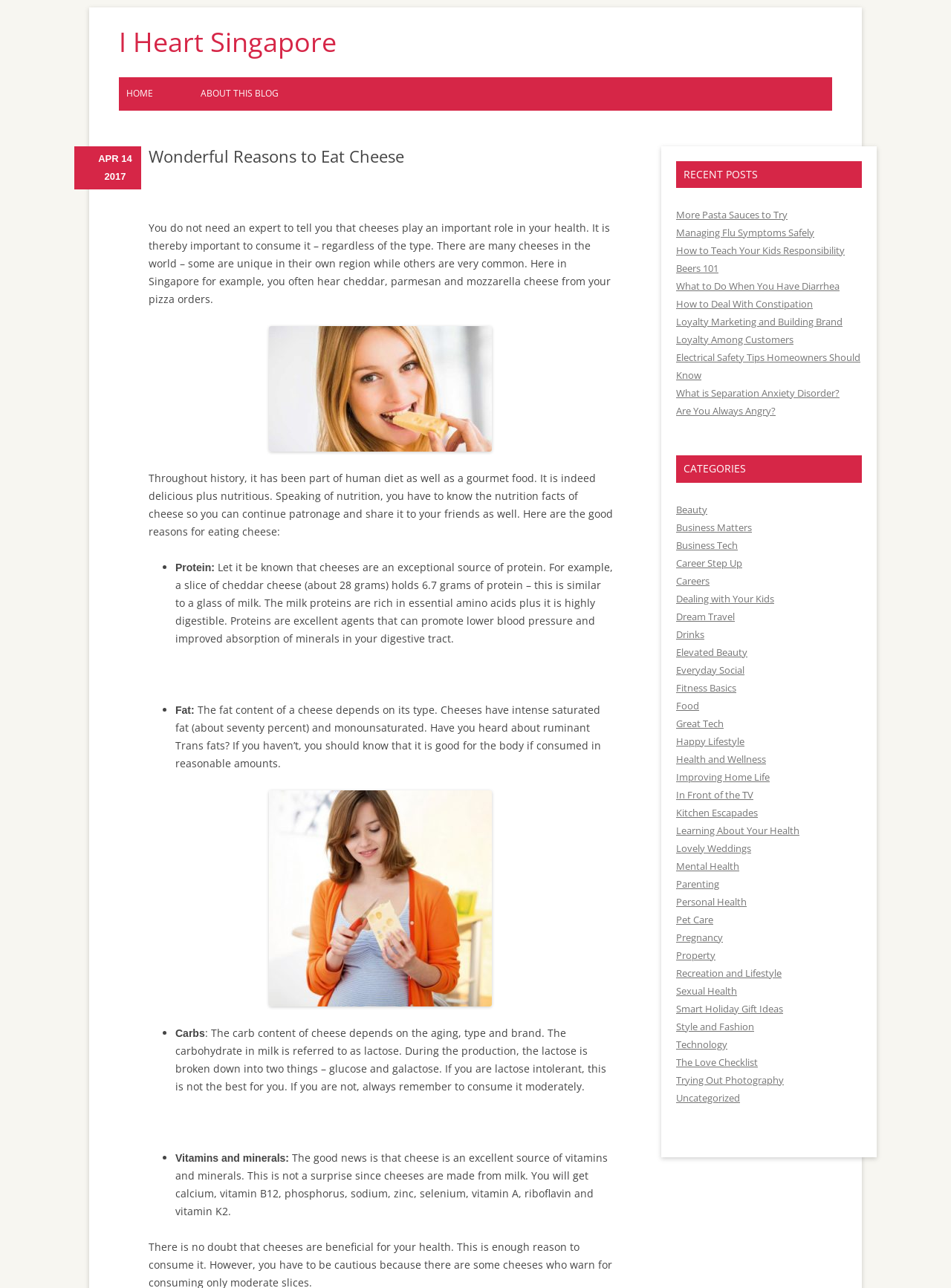Locate the bounding box coordinates of the item that should be clicked to fulfill the instruction: "Click on the 'ABOUT THIS BLOG' link".

[0.203, 0.06, 0.301, 0.086]